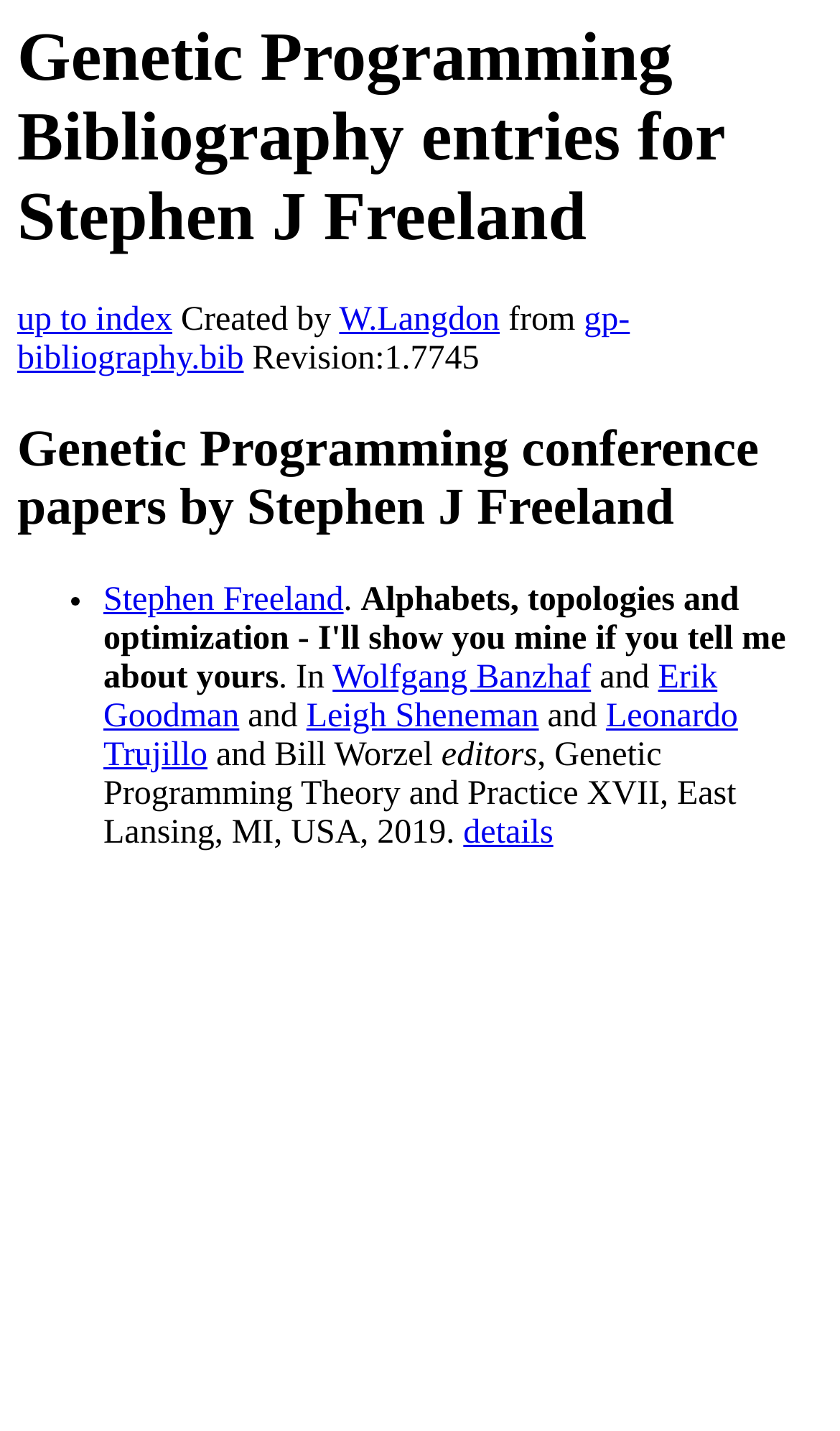Use a single word or phrase to answer this question: 
What is the title of the conference paper?

Not mentioned